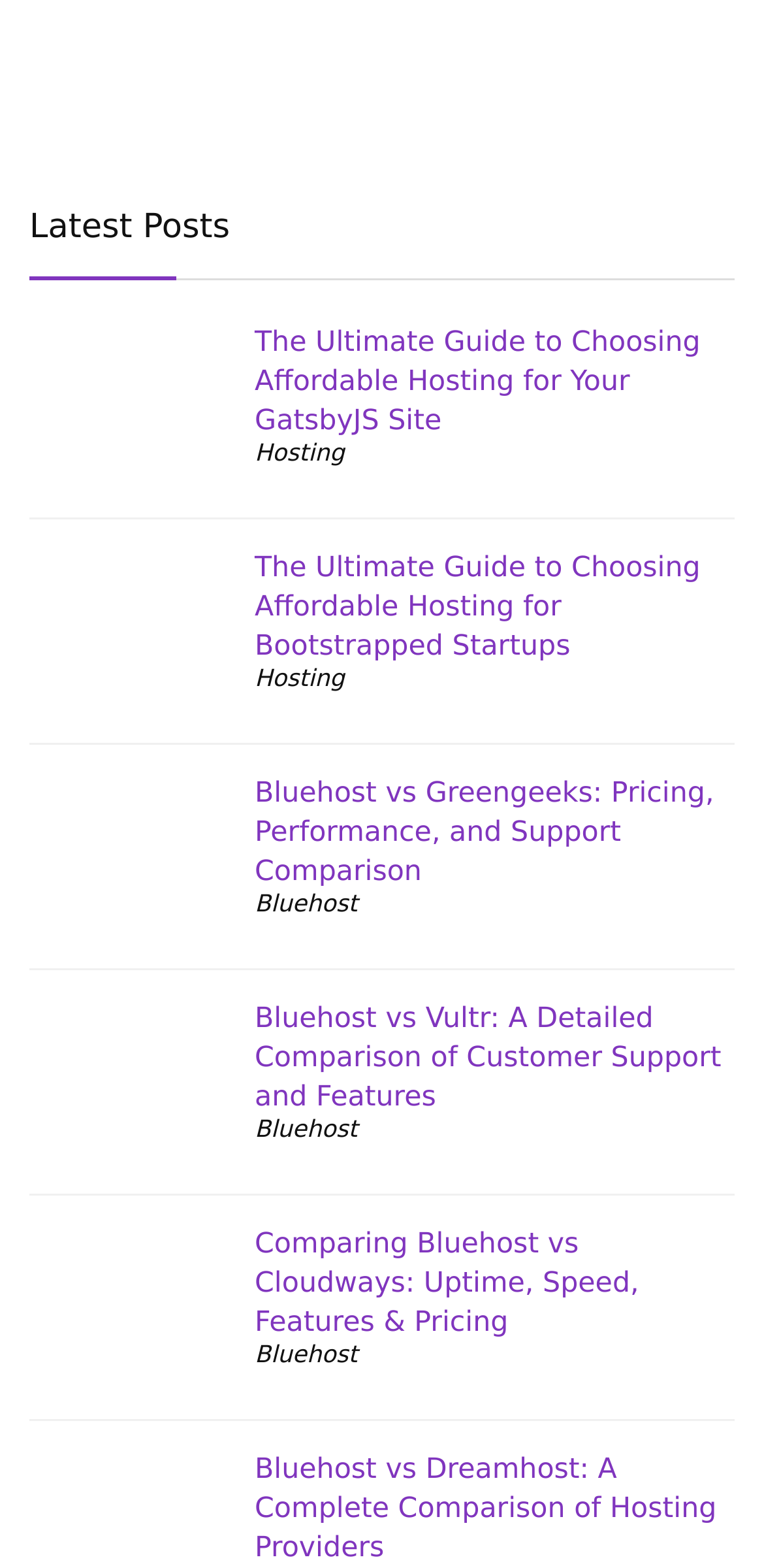How many figures are on the webpage? Look at the image and give a one-word or short phrase answer.

5